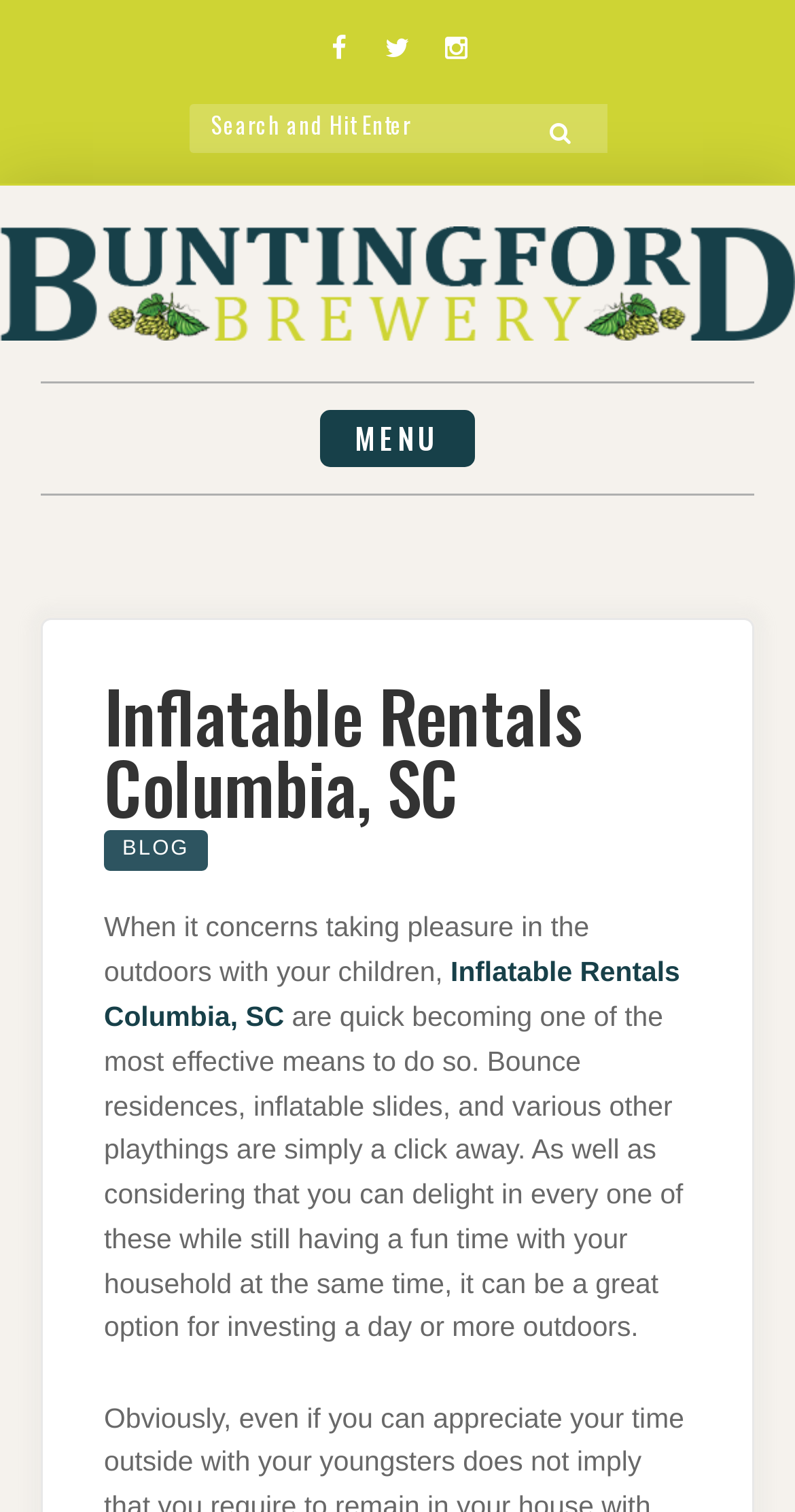Please identify the bounding box coordinates of the element on the webpage that should be clicked to follow this instruction: "Read the blog". The bounding box coordinates should be given as four float numbers between 0 and 1, formatted as [left, top, right, bottom].

[0.131, 0.549, 0.261, 0.576]